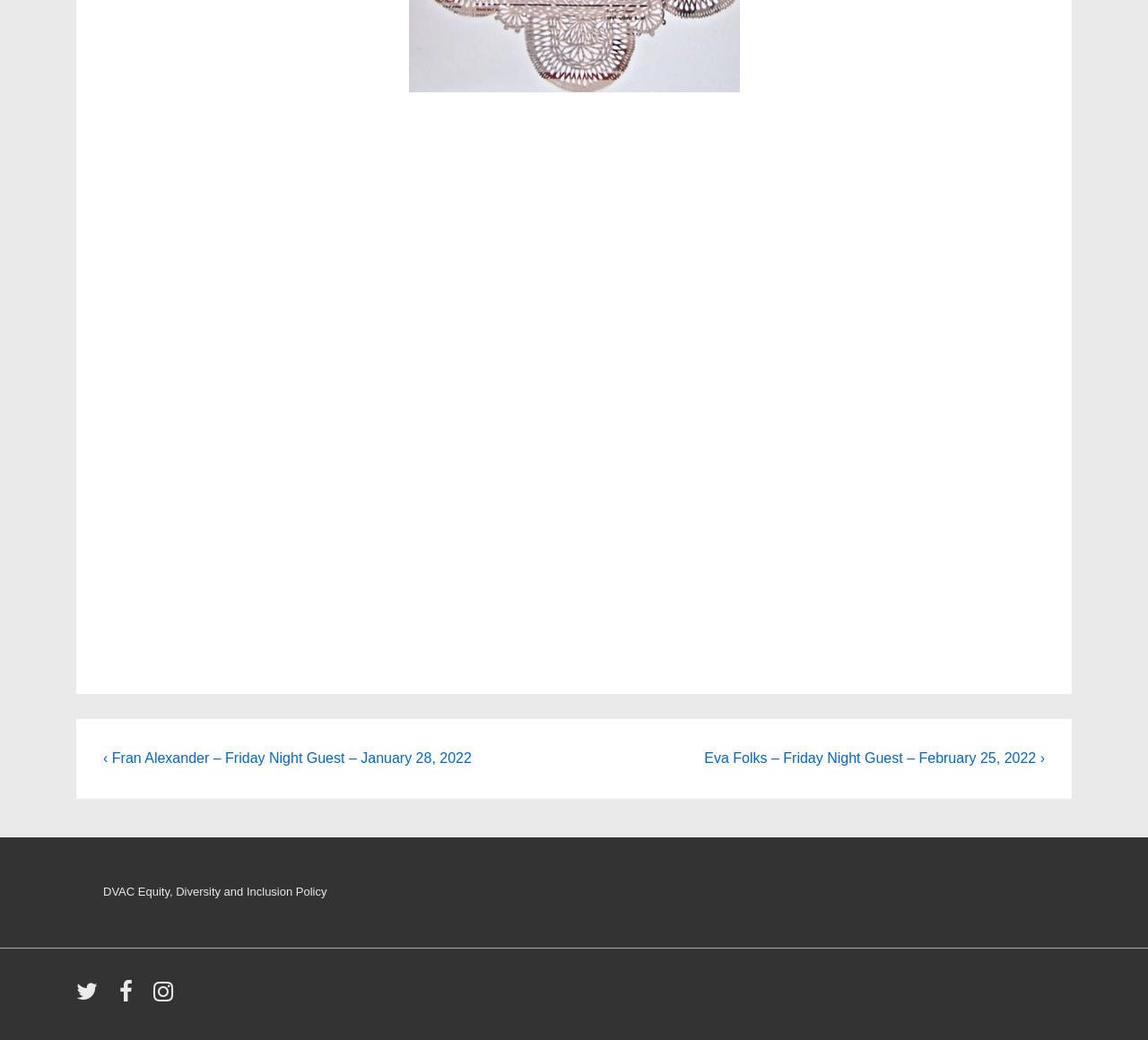Please examine the image and provide a detailed answer to the question: What is the purpose of the navigation section?

The navigation section is used to navigate between posts, as indicated by the heading 'Post navigation' and the links 'Previous Post' and 'Next Post'.